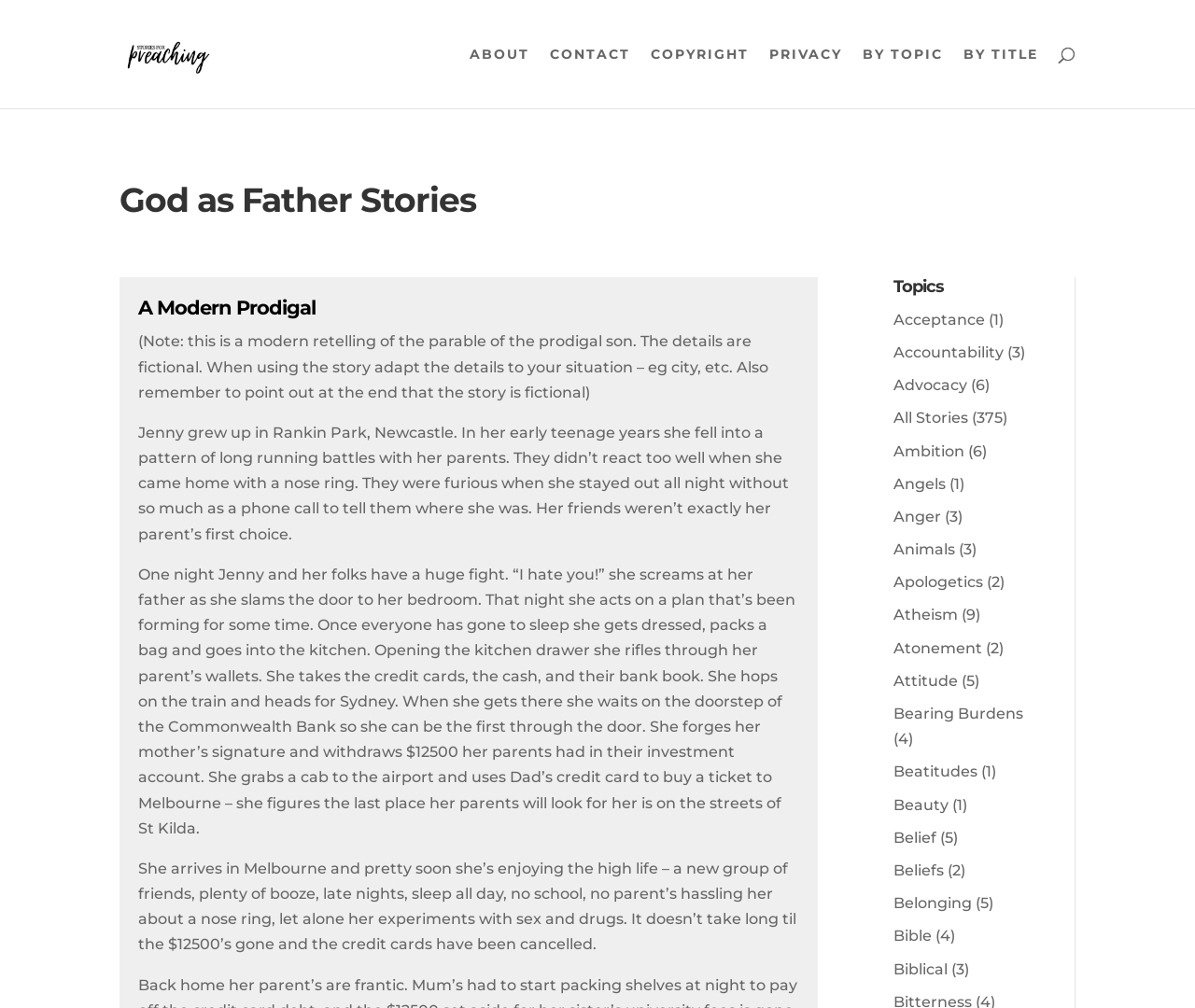Find the bounding box coordinates for the element that must be clicked to complete the instruction: "Read the story 'A Modern Prodigal'". The coordinates should be four float numbers between 0 and 1, indicated as [left, top, right, bottom].

[0.116, 0.294, 0.264, 0.317]